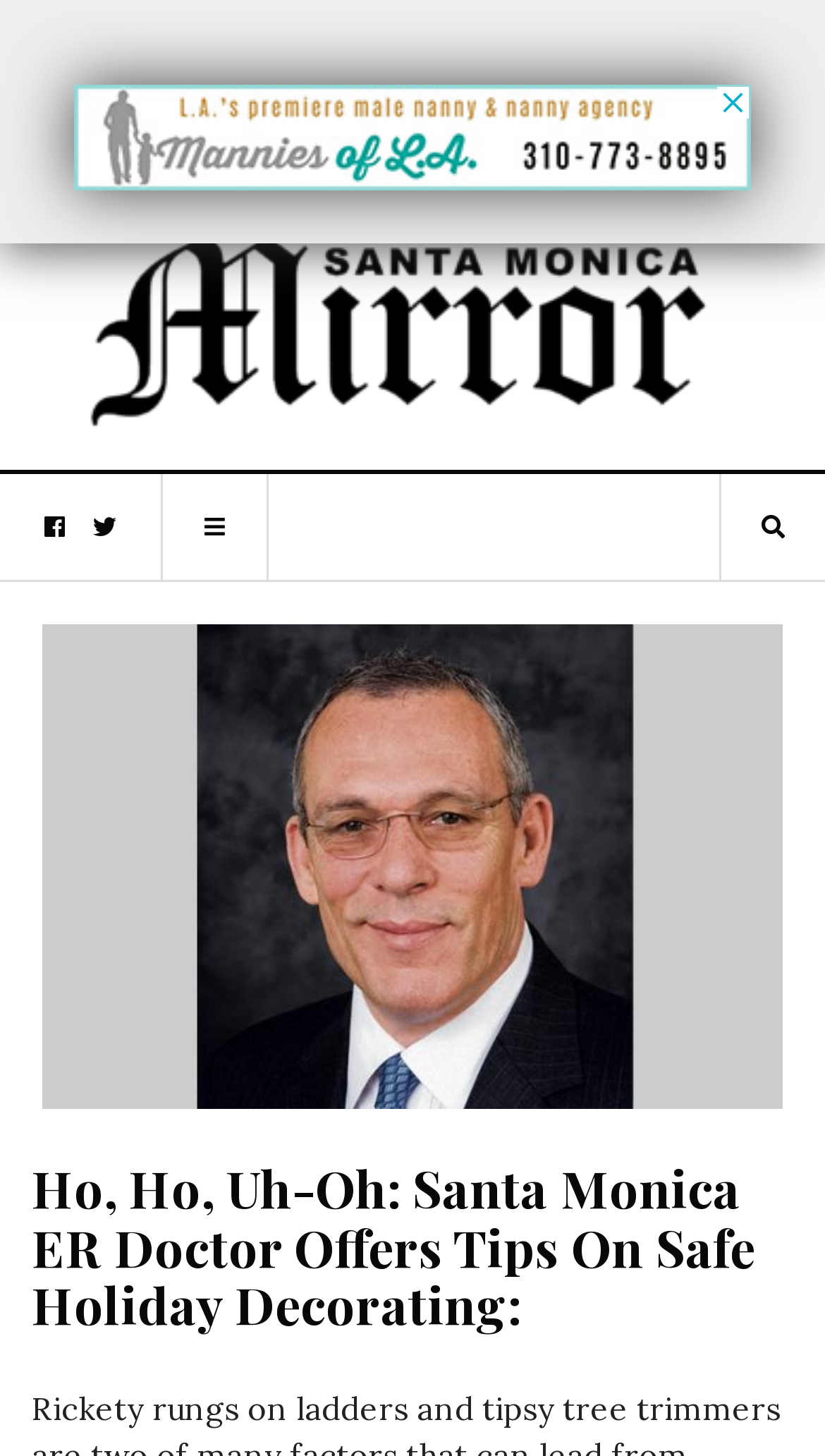What is the name of the publication?
Provide an in-depth answer to the question, covering all aspects.

The link 'SM Mirror' is present at the top of the page, and it also has an associated image with the same description, suggesting that 'SM Mirror' is the name of the publication.